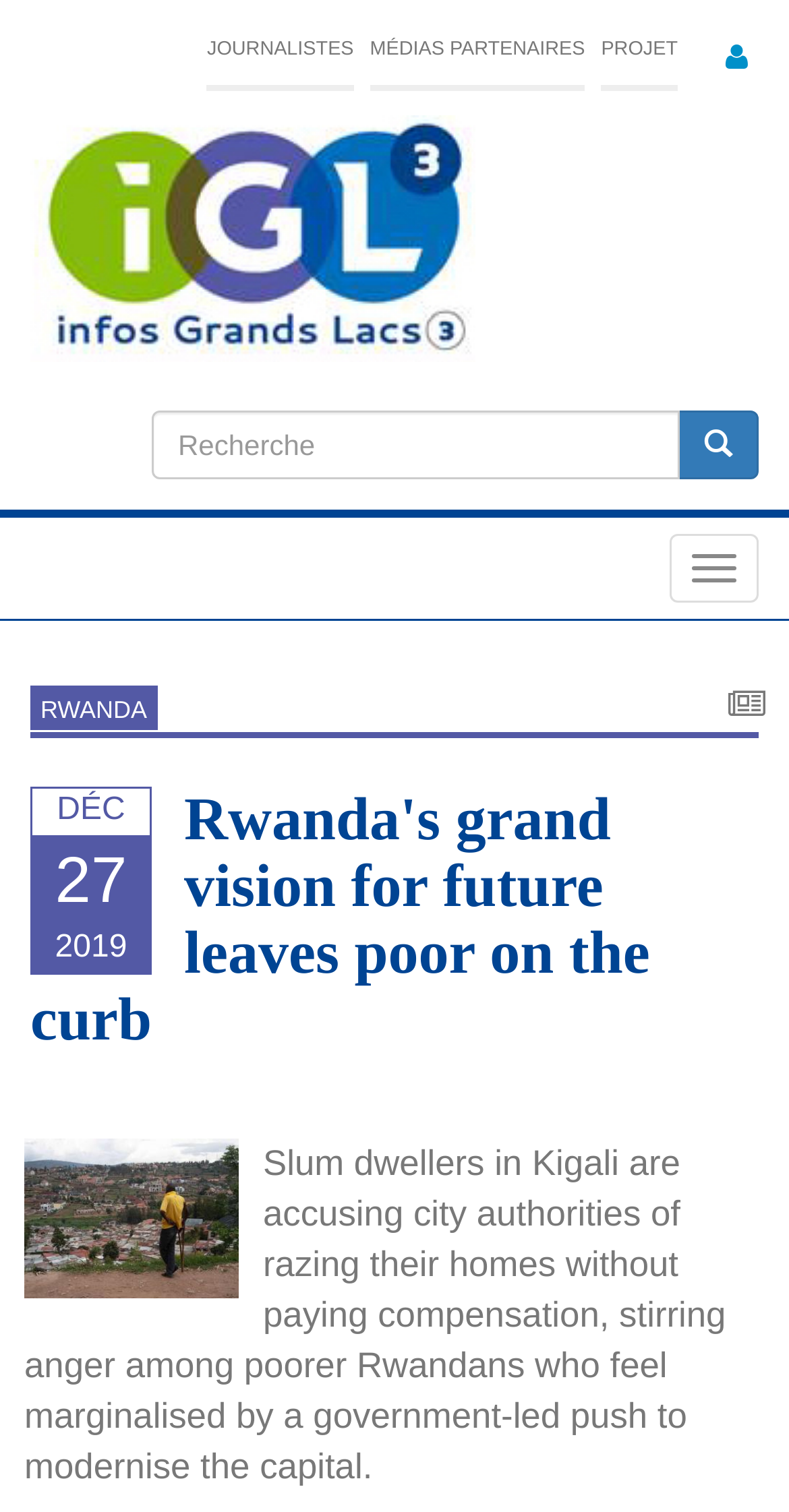Generate a comprehensive caption for the webpage you are viewing.

The webpage appears to be a news article from Infos Grands Lacs (IGL) with a focus on Rwanda. At the top, there is a navigation menu with links to "JOURNALISTES", "MÉDIAS PARTENAIRES", "PROJET", and a search icon. Below this, there is a prominent link to "Accueil" accompanied by an image.

On the left side, there is a search form with a textbox and a button labeled "Recherche". Above this, there is a heading "Formulaire de recherche". On the right side, there is a button to toggle navigation.

The main content of the webpage is an article with a heading "Rwanda's grand vision for future leaves poor on the curb". The article is accompanied by an image, which is described as "WhatsApp_Image_2019-12-27_at_16.13.55.jpeg". Below the image, there is a paragraph of text summarizing the article, which discusses slum dwellers in Kigali accusing city authorities of razing their homes without paying compensation.

At the top-right corner, there is a link to "RWANDA" and a date "DÉC 27, 2019" is displayed nearby.